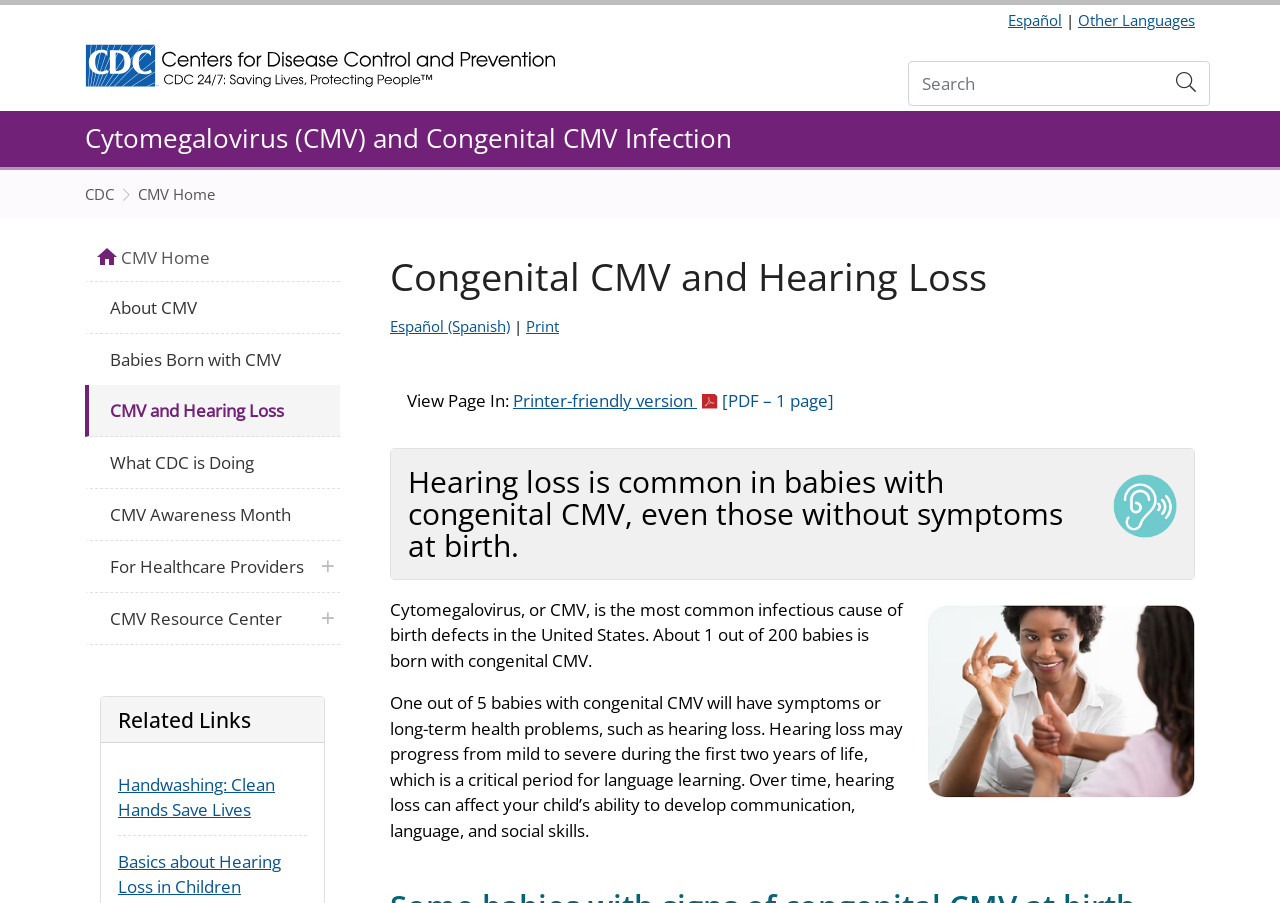What is the purpose of the 'Search' textbox?
Using the details from the image, give an elaborate explanation to answer the question.

I found the answer by looking at the textbox labeled 'Search' and the button next to it labeled 'Submit'. This suggests that the purpose of the textbox is to allow users to search the website for specific content.